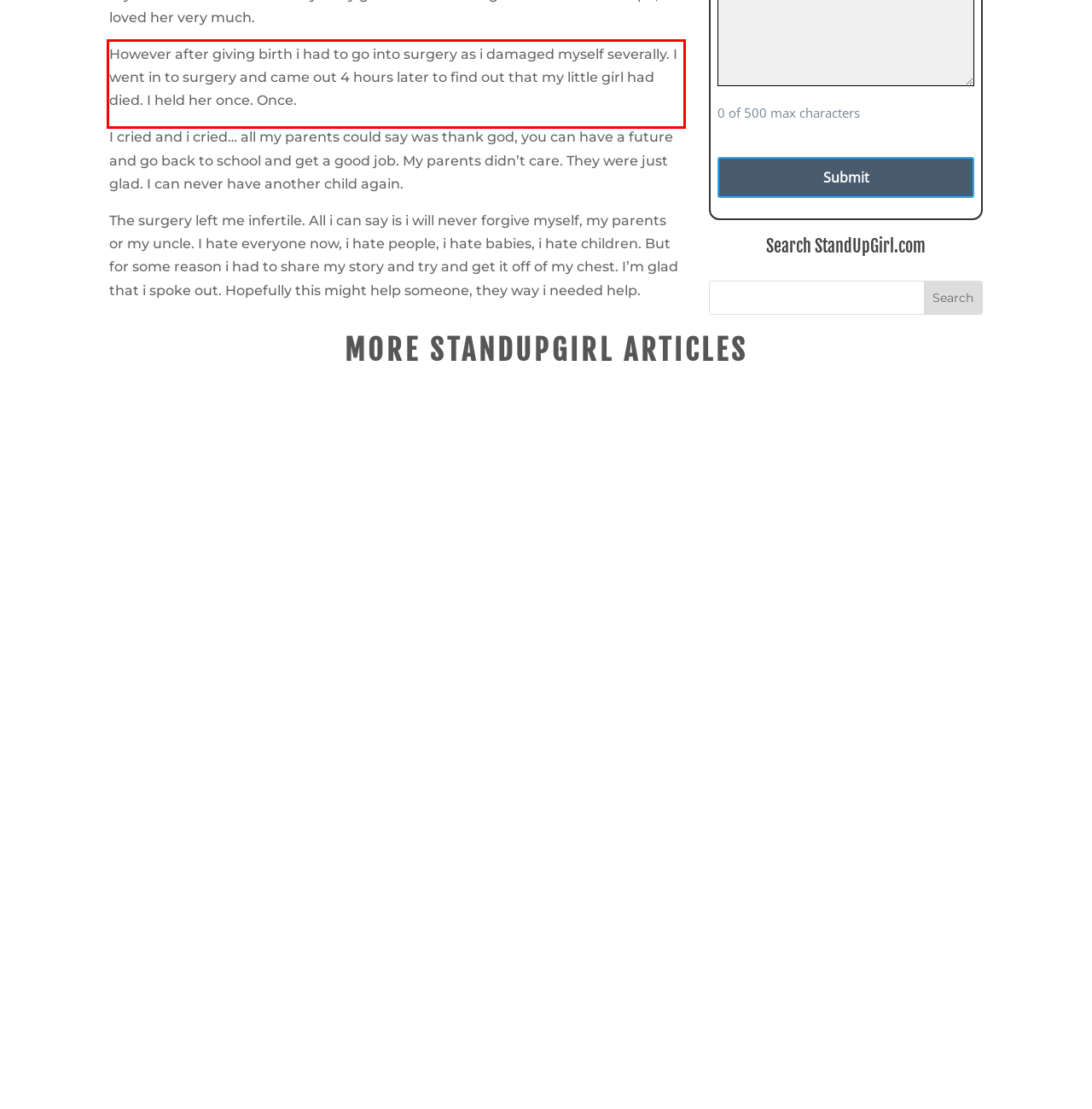Review the webpage screenshot provided, and perform OCR to extract the text from the red bounding box.

However after giving birth i had to go into surgery as i damaged myself severally. I went in to surgery and came out 4 hours later to find out that my little girl had died. I held her once. Once.